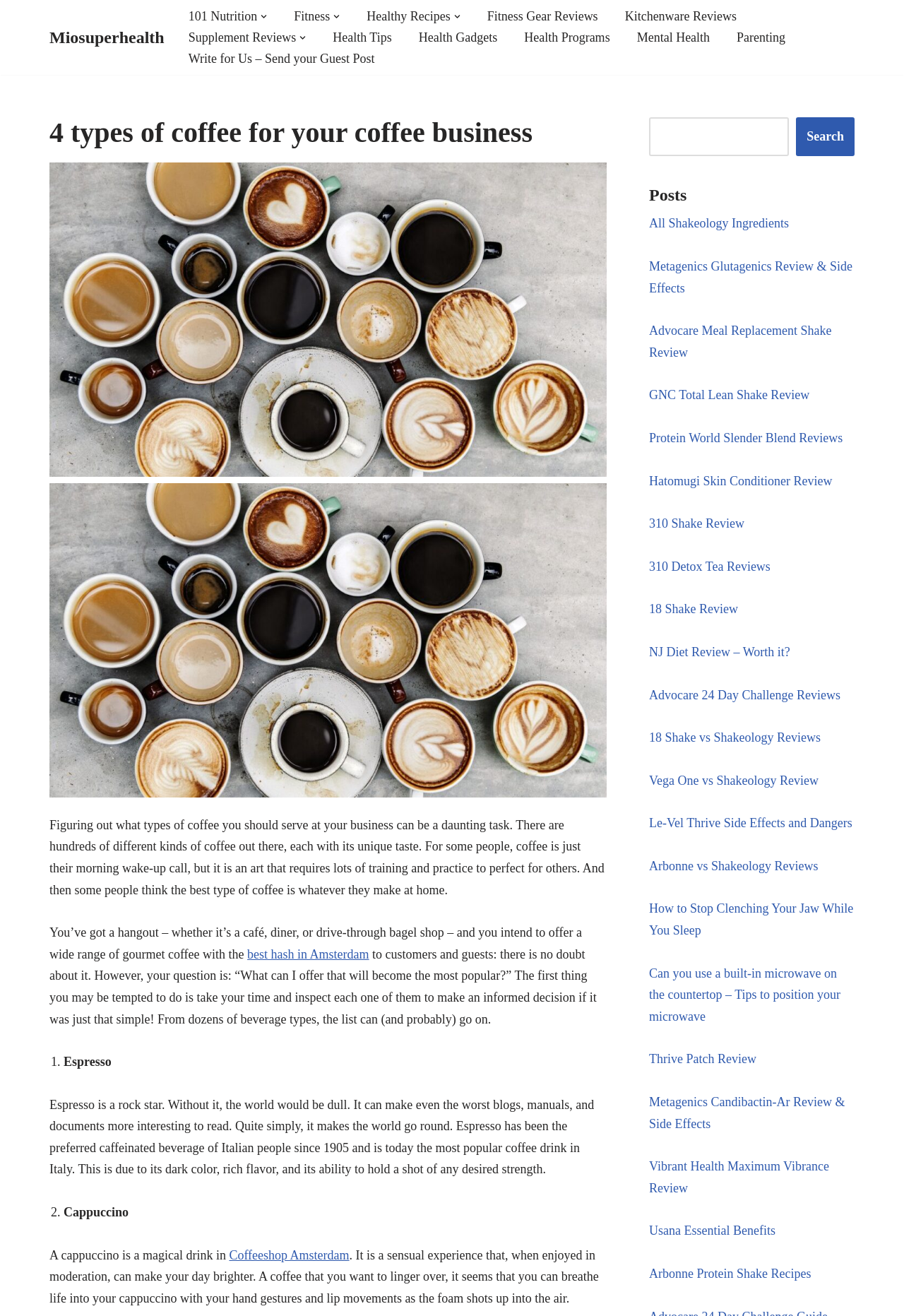Carefully examine the image and provide an in-depth answer to the question: How many types of coffee are discussed on this webpage?

The webpage mentions four types of coffee: Espresso, Cappuccino, and two others that are not explicitly mentioned. The text describes each type of coffee in detail, indicating that there are four types being discussed.